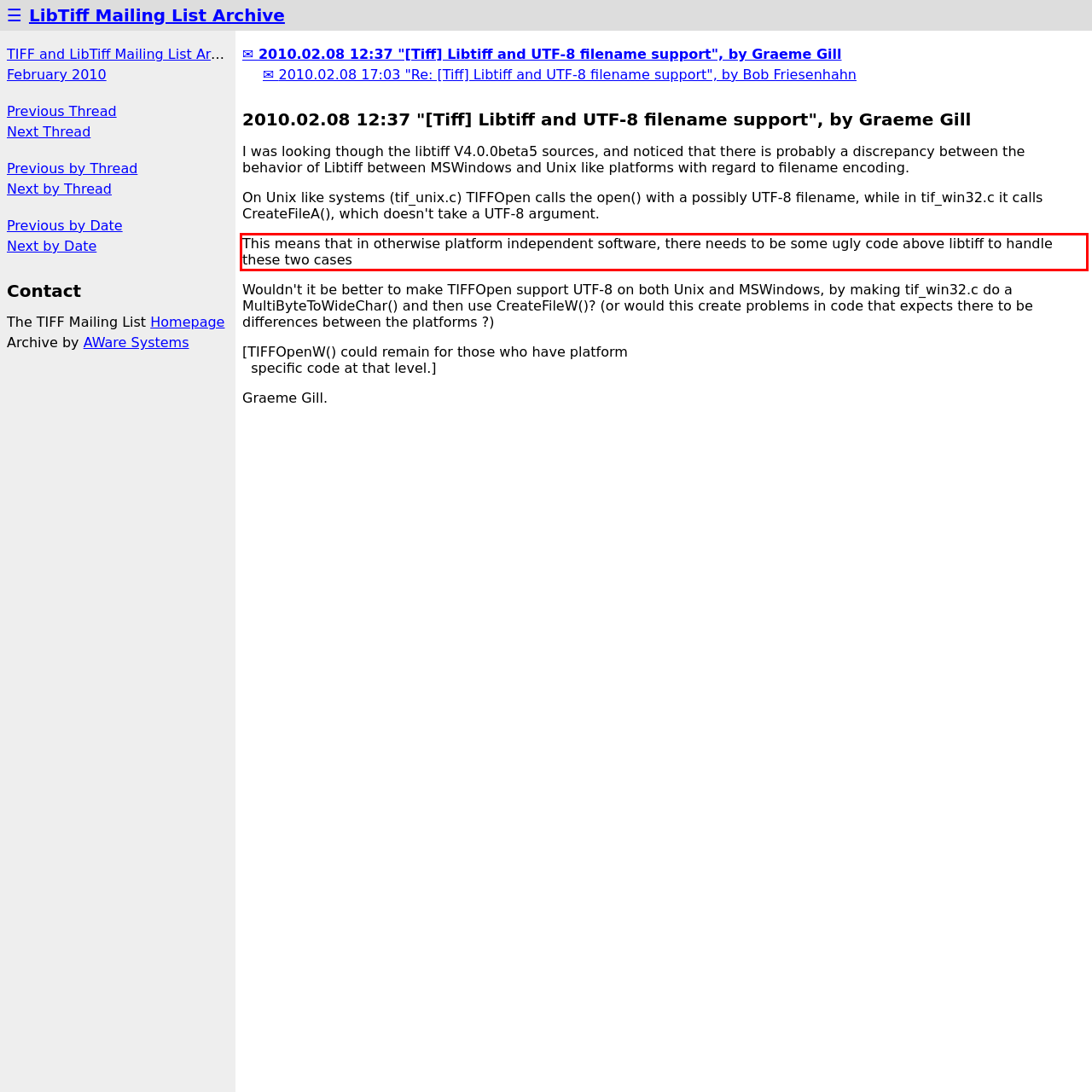You are provided with a screenshot of a webpage that includes a UI element enclosed in a red rectangle. Extract the text content inside this red rectangle.

This means that in otherwise platform independent software, there needs to be some ugly code above libtiff to handle these two cases